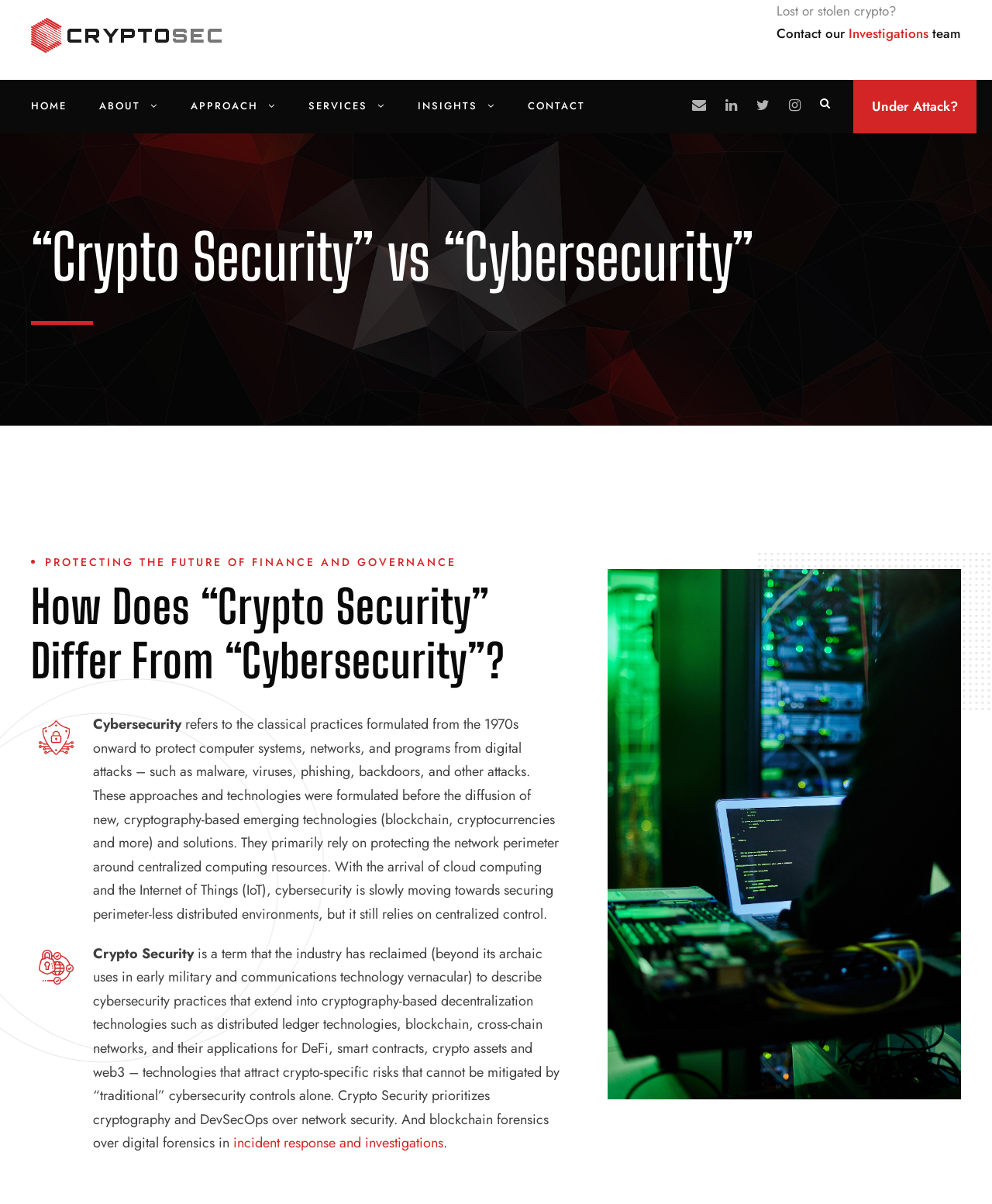What is the purpose of the 'Contact our Investigations team' link?
Answer the question with a single word or phrase by looking at the picture.

For lost or stolen crypto